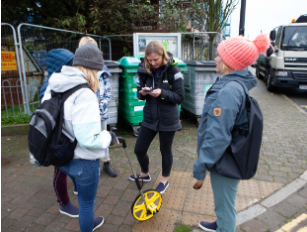Describe every aspect of the image in detail.

In a vibrant urban setting, a group of four women is gathered on a sidewalk, engaged in an activity. One woman, centrally positioned and dressed in a black jacket, holds a mobile device while standing next to a measuring wheel, which is bright yellow in color. She appears to be taking notes or making measurements, indicating their involvement in a project or study. 

The three women surrounding her are dressed in casual attire, with one wearing a white and gray jacket, another in a blue jacket with a pink knitted hat, and the last in a pair of beige pants and a blue jacket. They are closely observing the measurements, suggesting teamwork and collaboration.

In the background, green recycling bins and a parked truck contribute to the lively atmosphere. This scene captures a moment of community engagement and environmental awareness, likely related to the eXXpedition initiative, which promotes sustainability and community action through educational endeavors.